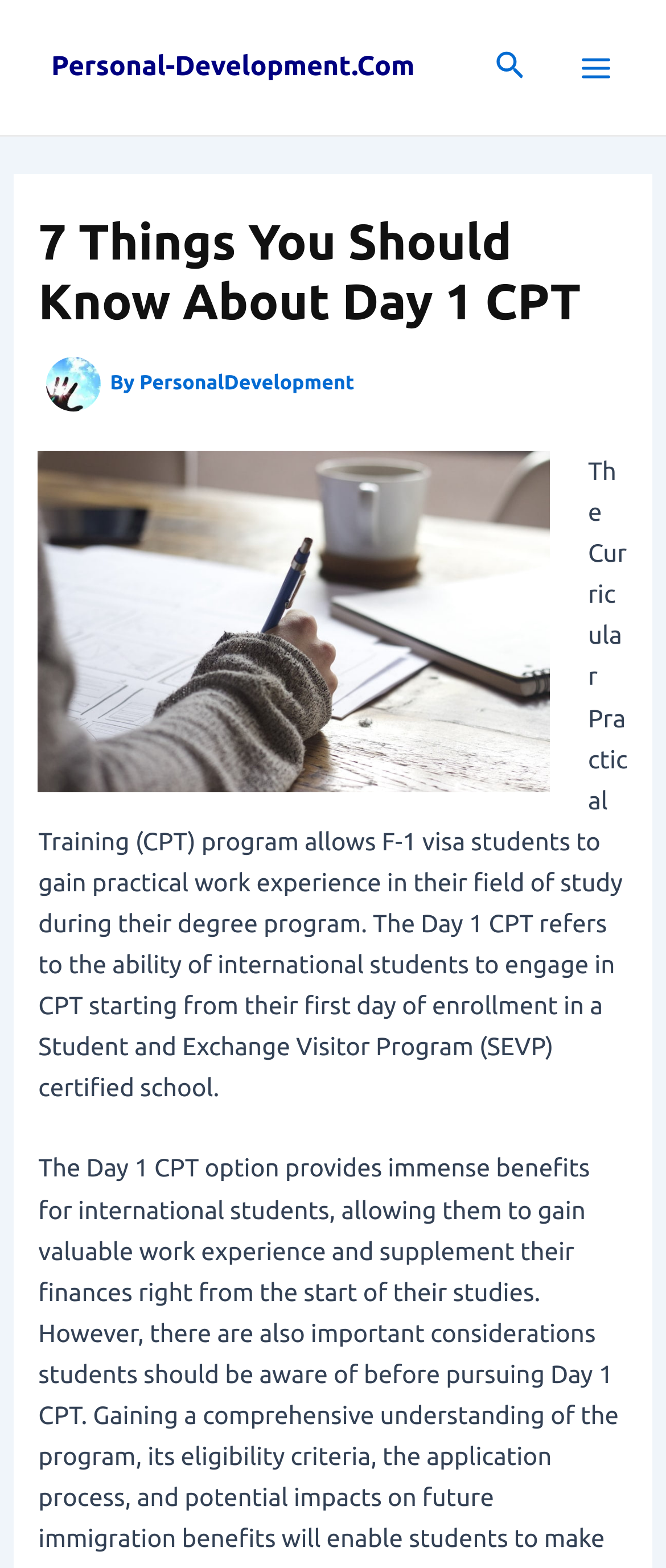What type of students can engage in CPT?
Answer the question with as much detail as possible.

According to the webpage, the CPT program is available to F-1 visa students, allowing them to gain practical work experience in their field of study during their degree program.